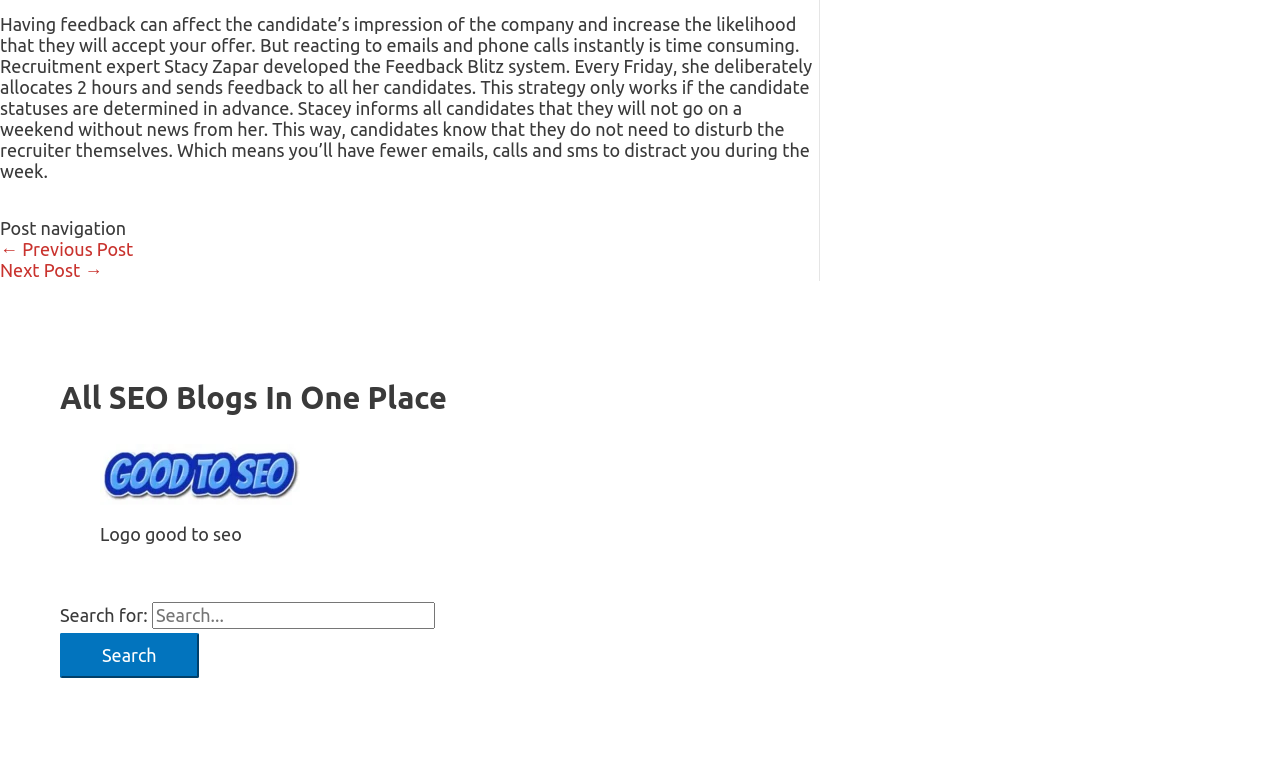Provide your answer in a single word or phrase: 
What is the purpose of the navigation section?

Post navigation